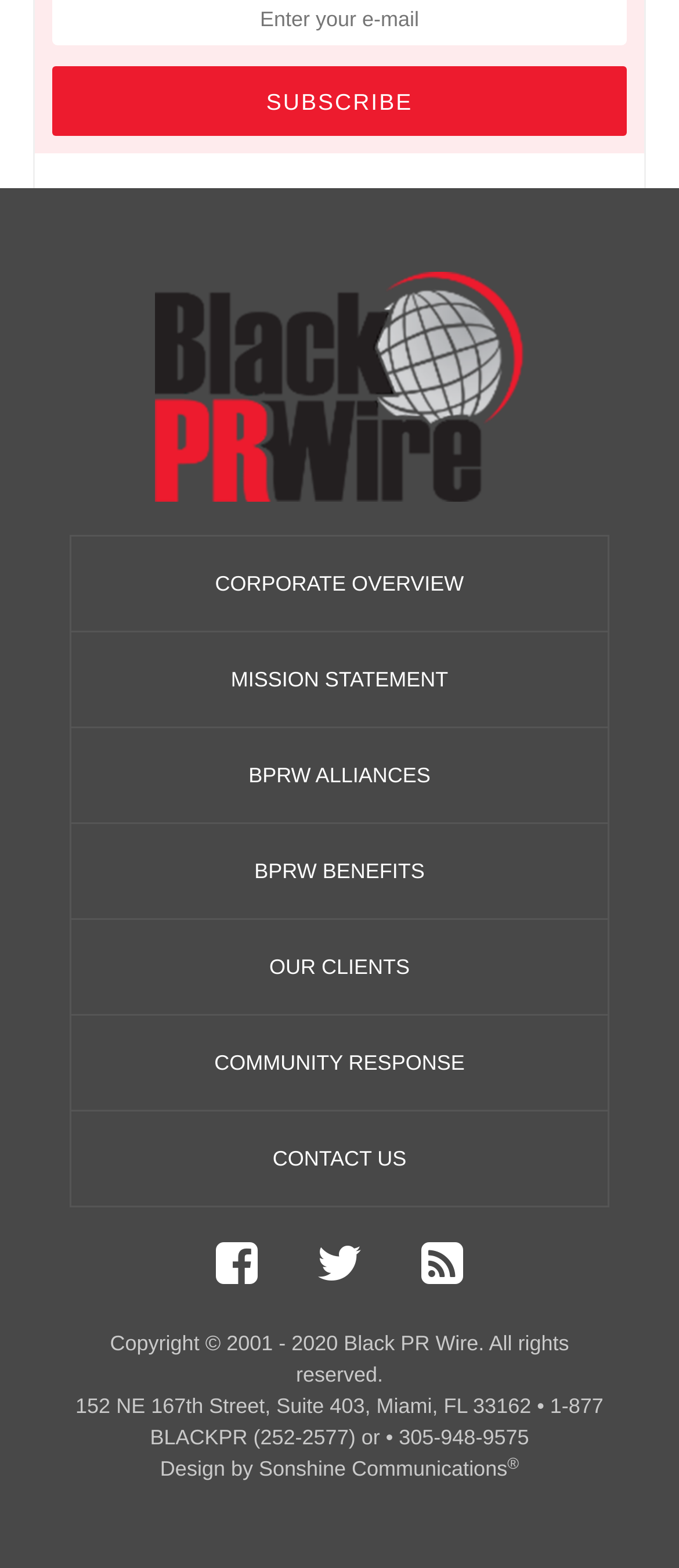Give a short answer to this question using one word or a phrase:
How many social media links are available?

3